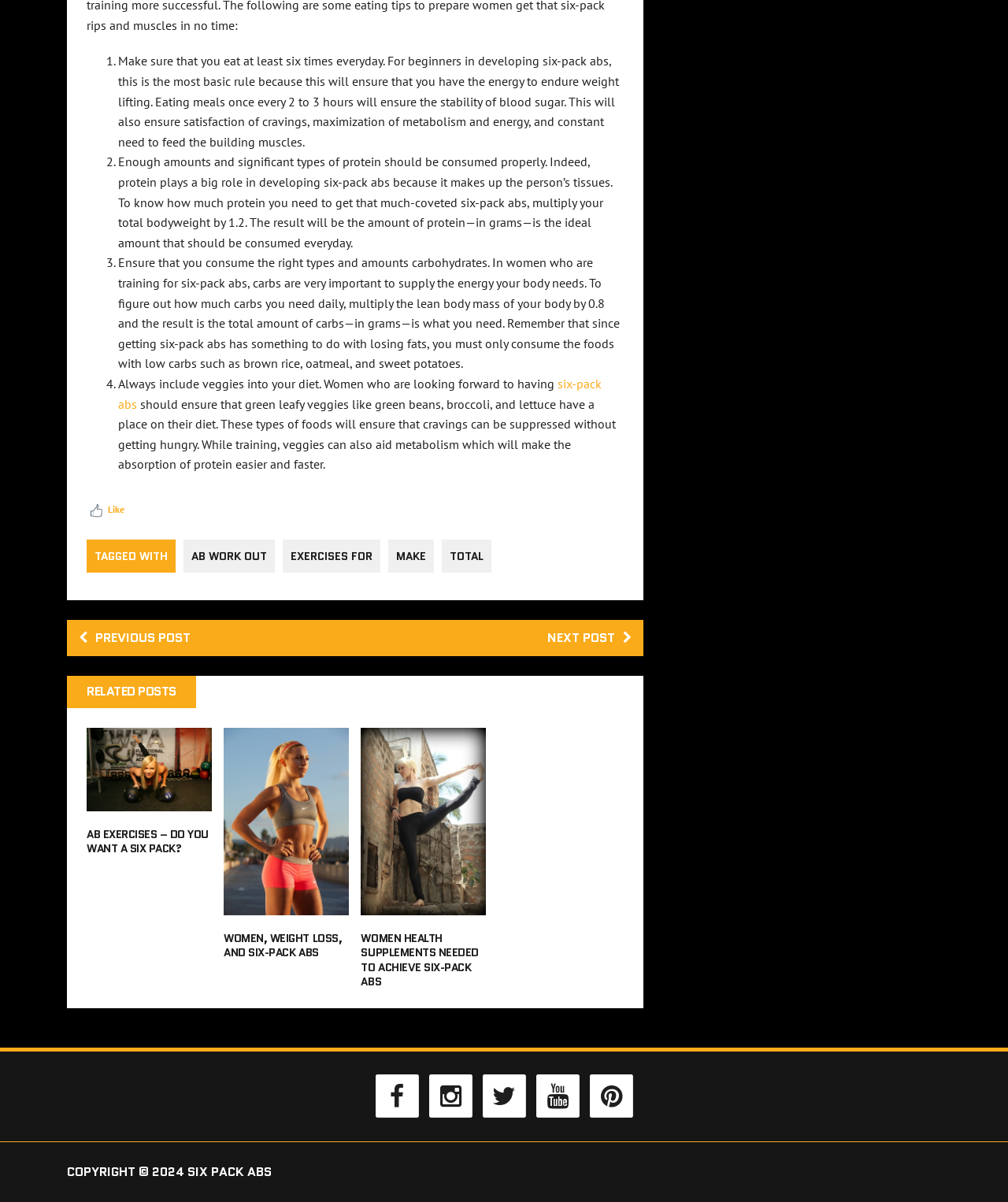How much protein should be consumed daily?
Please answer the question as detailed as possible based on the image.

According to the article, to know how much protein you need to get six-pack abs, you should multiply your total bodyweight by 1.2. The result will be the amount of protein, in grams, that should be consumed every day.